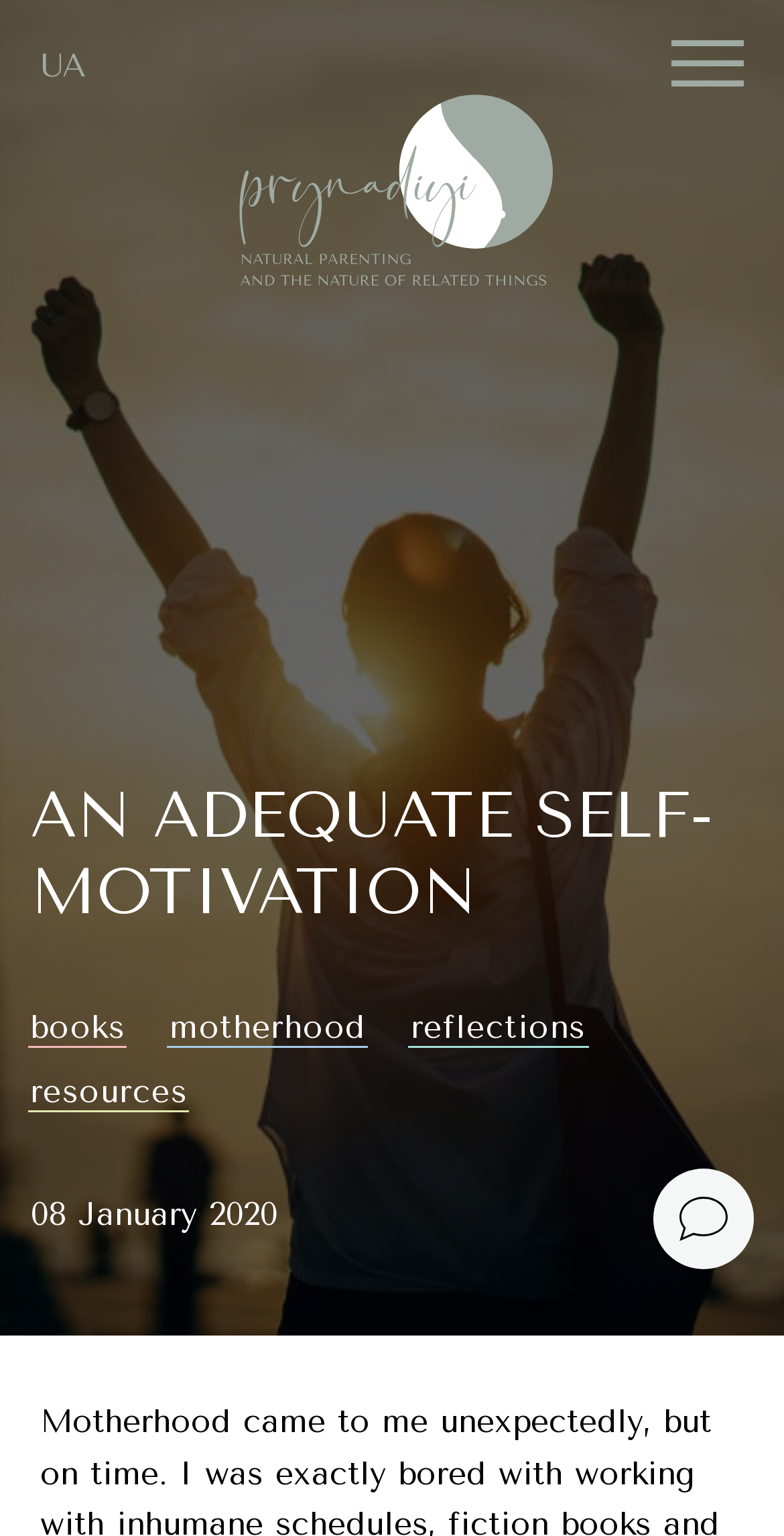Please specify the bounding box coordinates of the area that should be clicked to accomplish the following instruction: "check the post date". The coordinates should consist of four float numbers between 0 and 1, i.e., [left, top, right, bottom].

[0.038, 0.778, 0.354, 0.803]